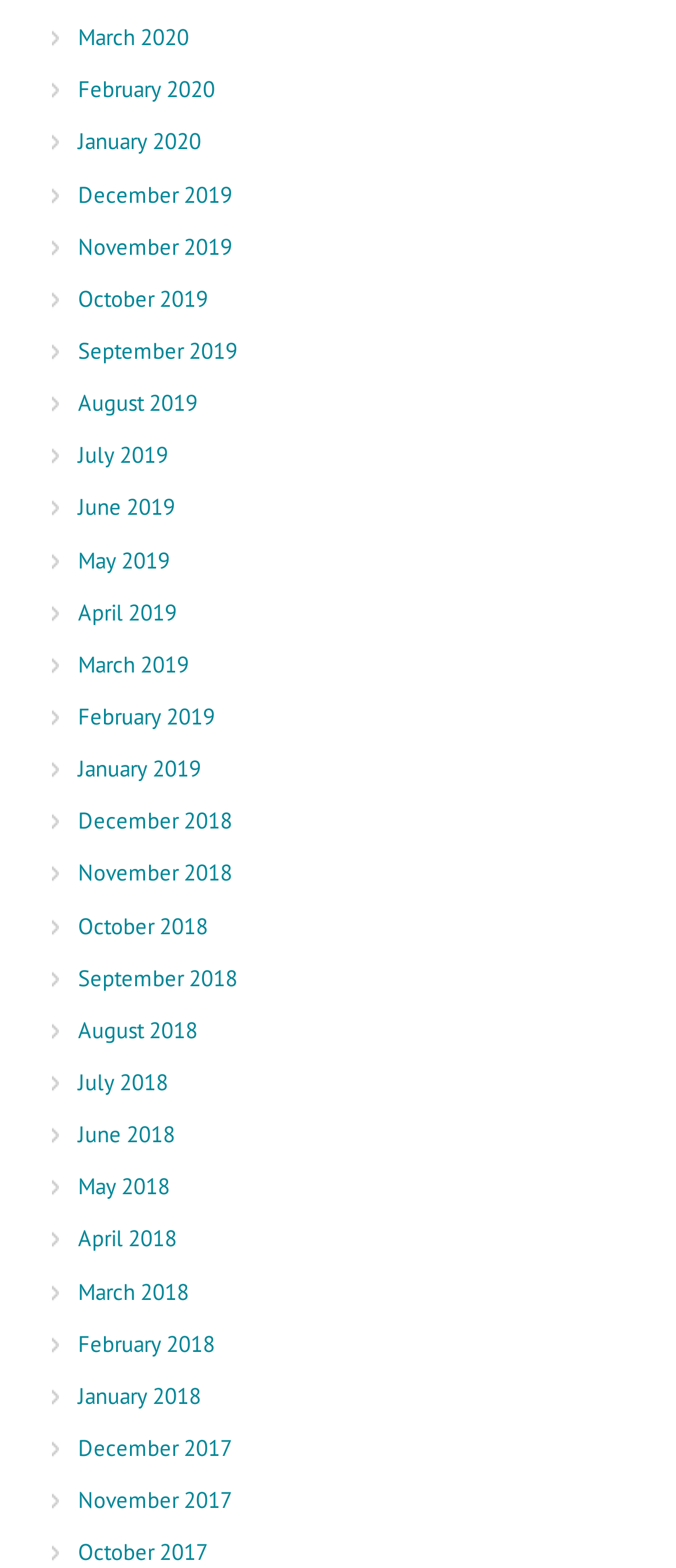Please provide the bounding box coordinate of the region that matches the element description: January 2020. Coordinates should be in the format (top-left x, top-left y, bottom-right x, bottom-right y) and all values should be between 0 and 1.

[0.115, 0.081, 0.297, 0.1]